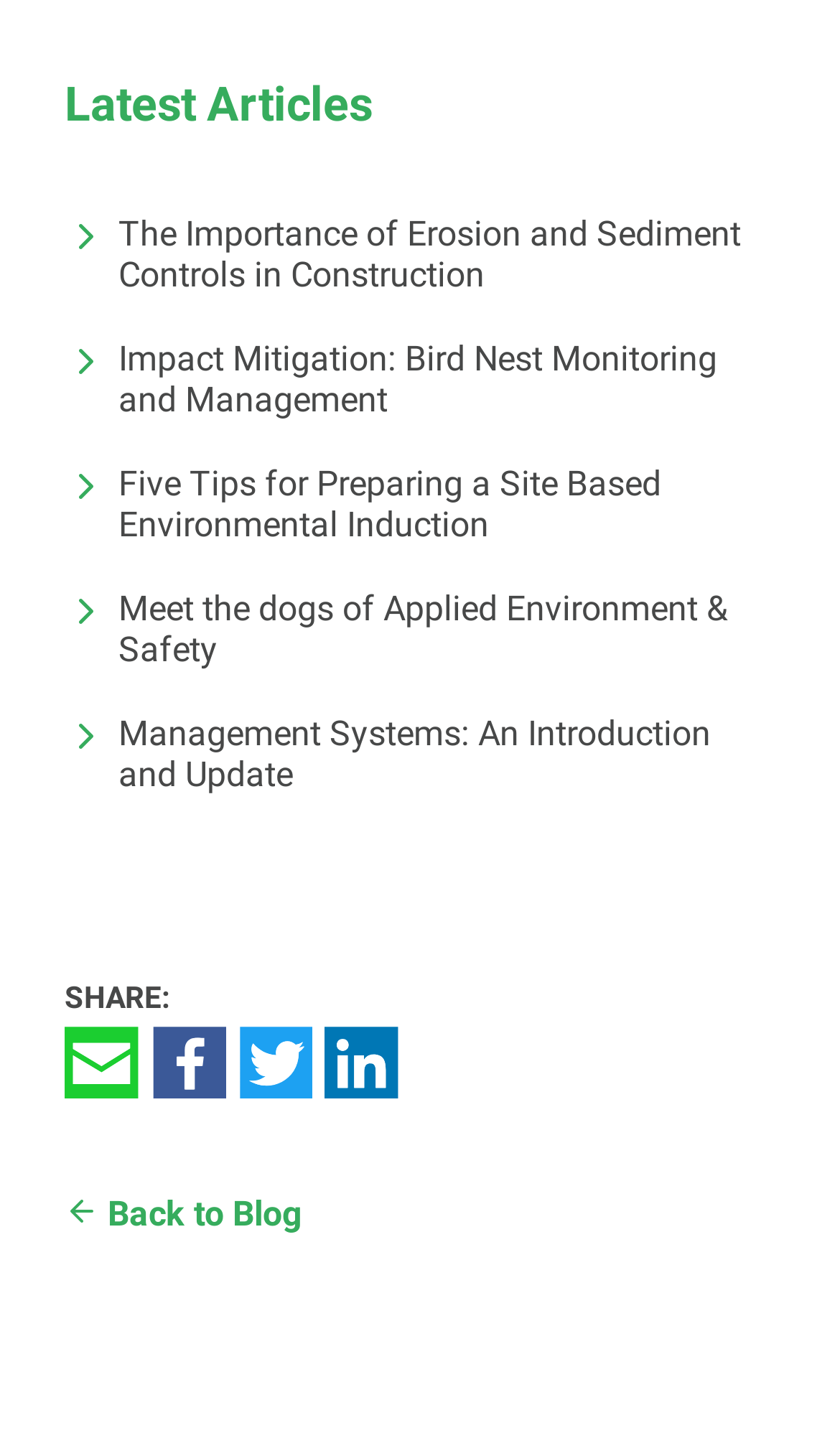Show the bounding box coordinates of the region that should be clicked to follow the instruction: "Share the page via email."

[0.077, 0.714, 0.167, 0.767]